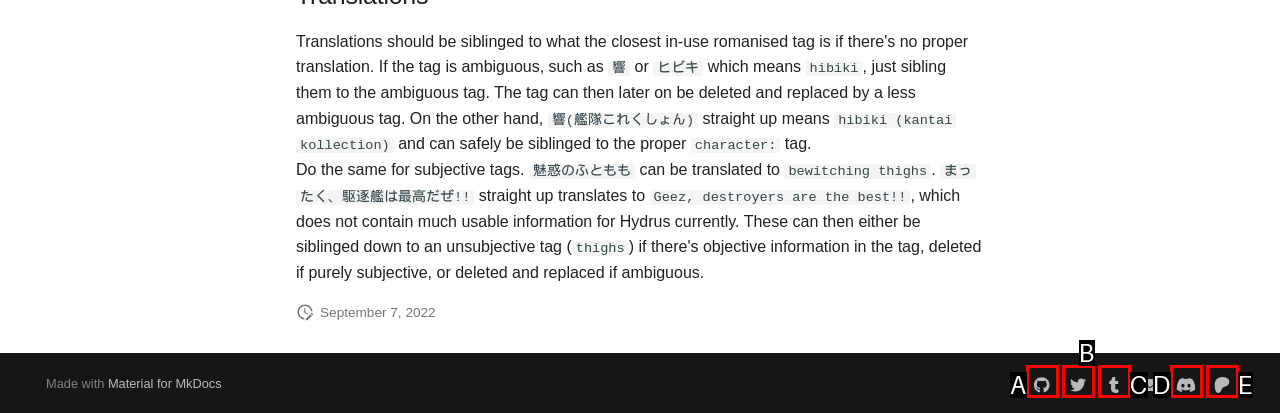Find the option that fits the given description: title="www.patreon.com"
Answer with the letter representing the correct choice directly.

E